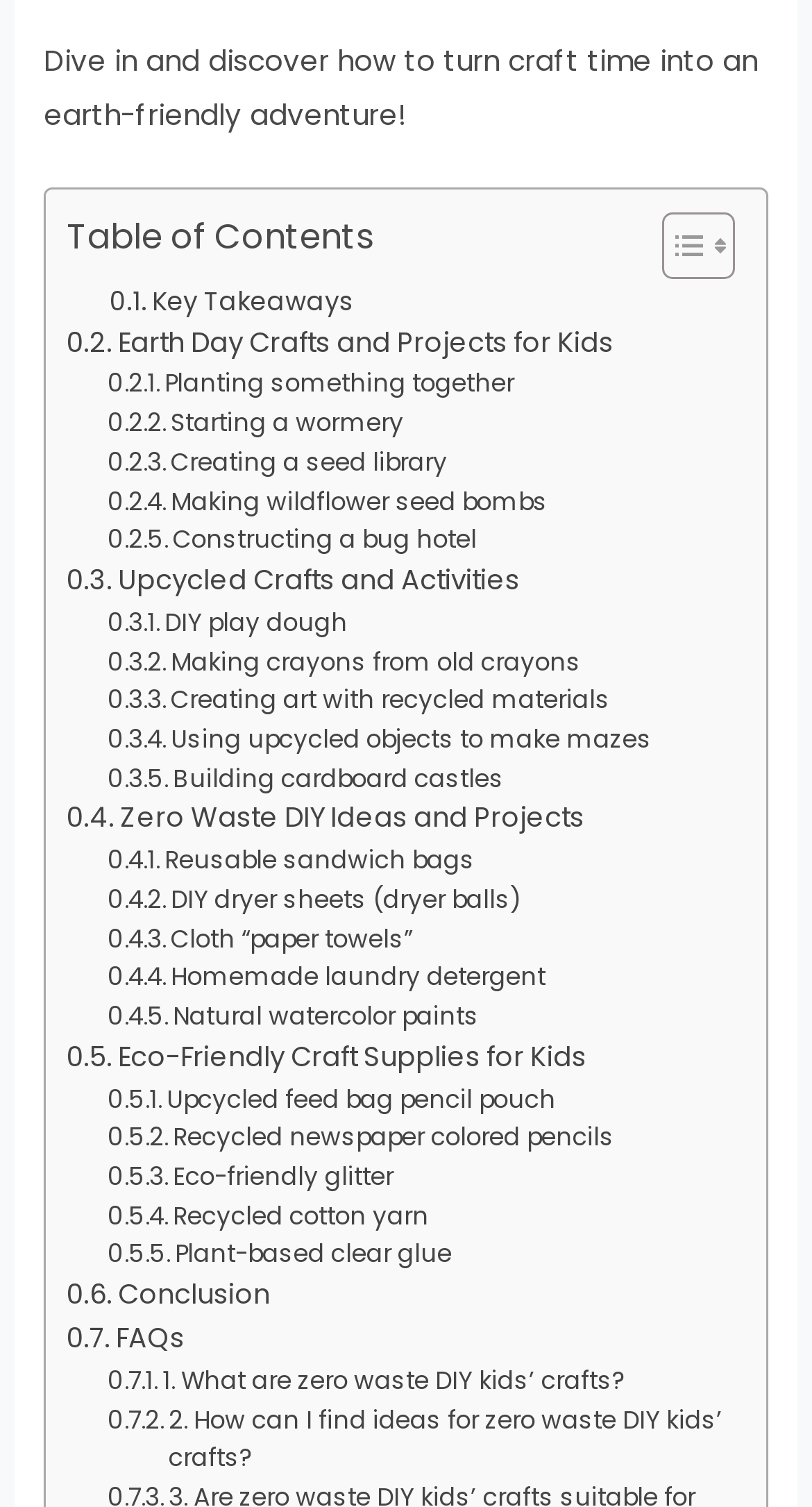What is the last link in the webpage?
Refer to the image and provide a concise answer in one word or phrase.

FAQs